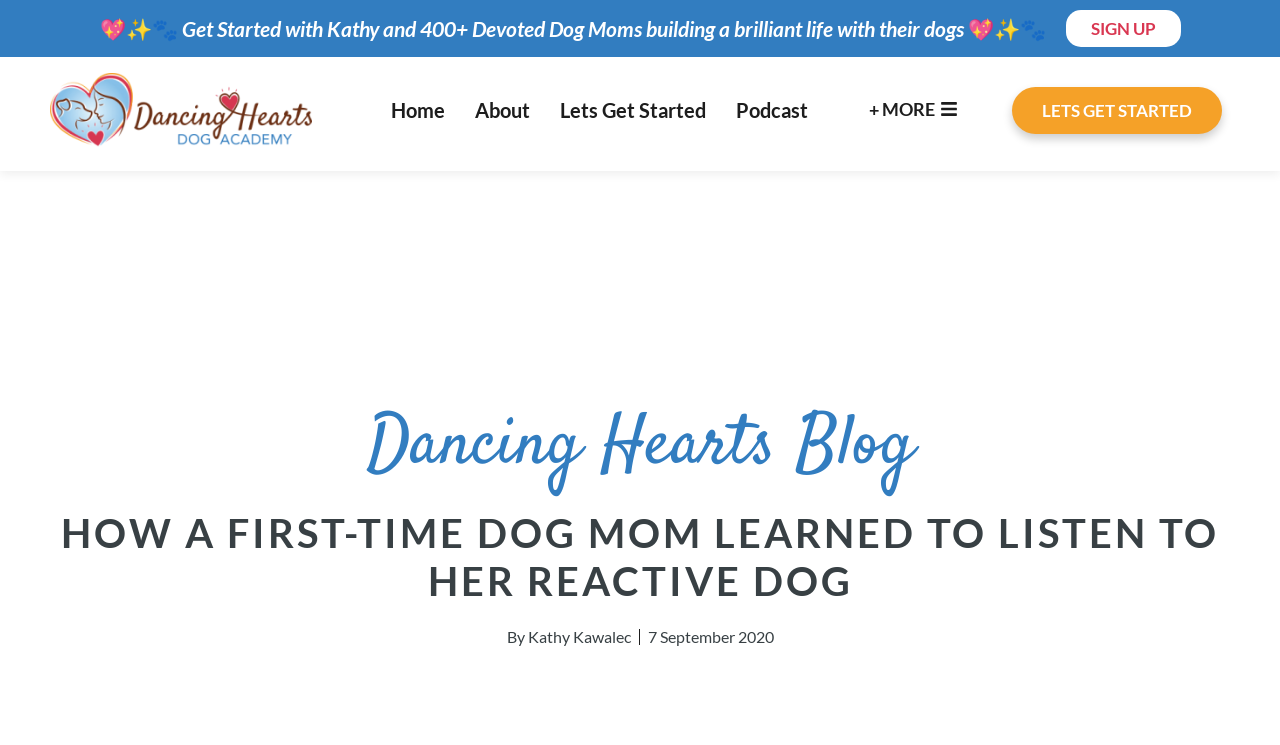Please determine the bounding box coordinates of the section I need to click to accomplish this instruction: "Go to Home page".

[0.305, 0.132, 0.348, 0.164]